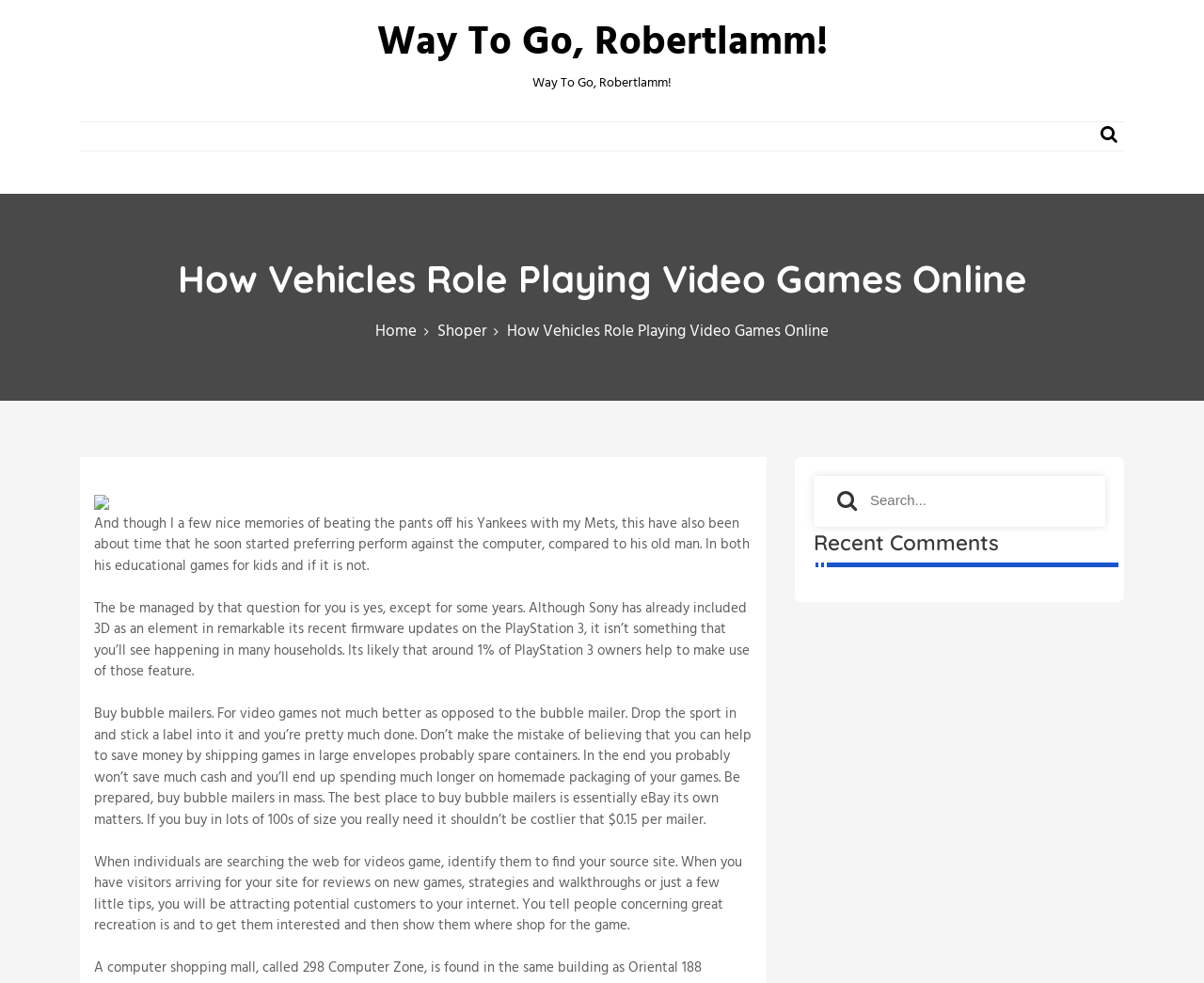Find the primary header on the webpage and provide its text.

How Vehicles Role Playing Video Games Online